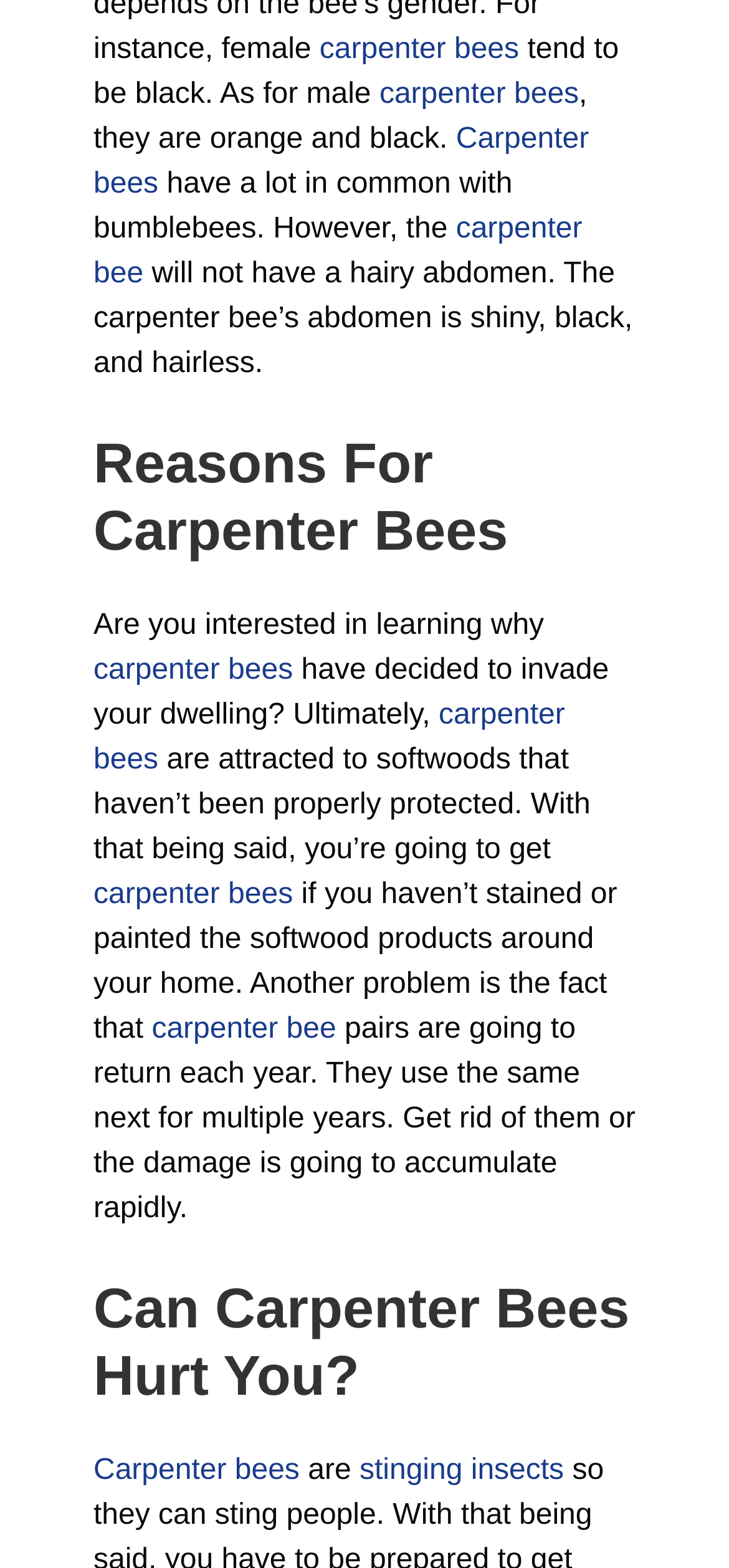Find the bounding box coordinates for the area you need to click to carry out the instruction: "click on the link about carpenter bees". The coordinates should be four float numbers between 0 and 1, indicated as [left, top, right, bottom].

[0.438, 0.021, 0.712, 0.042]